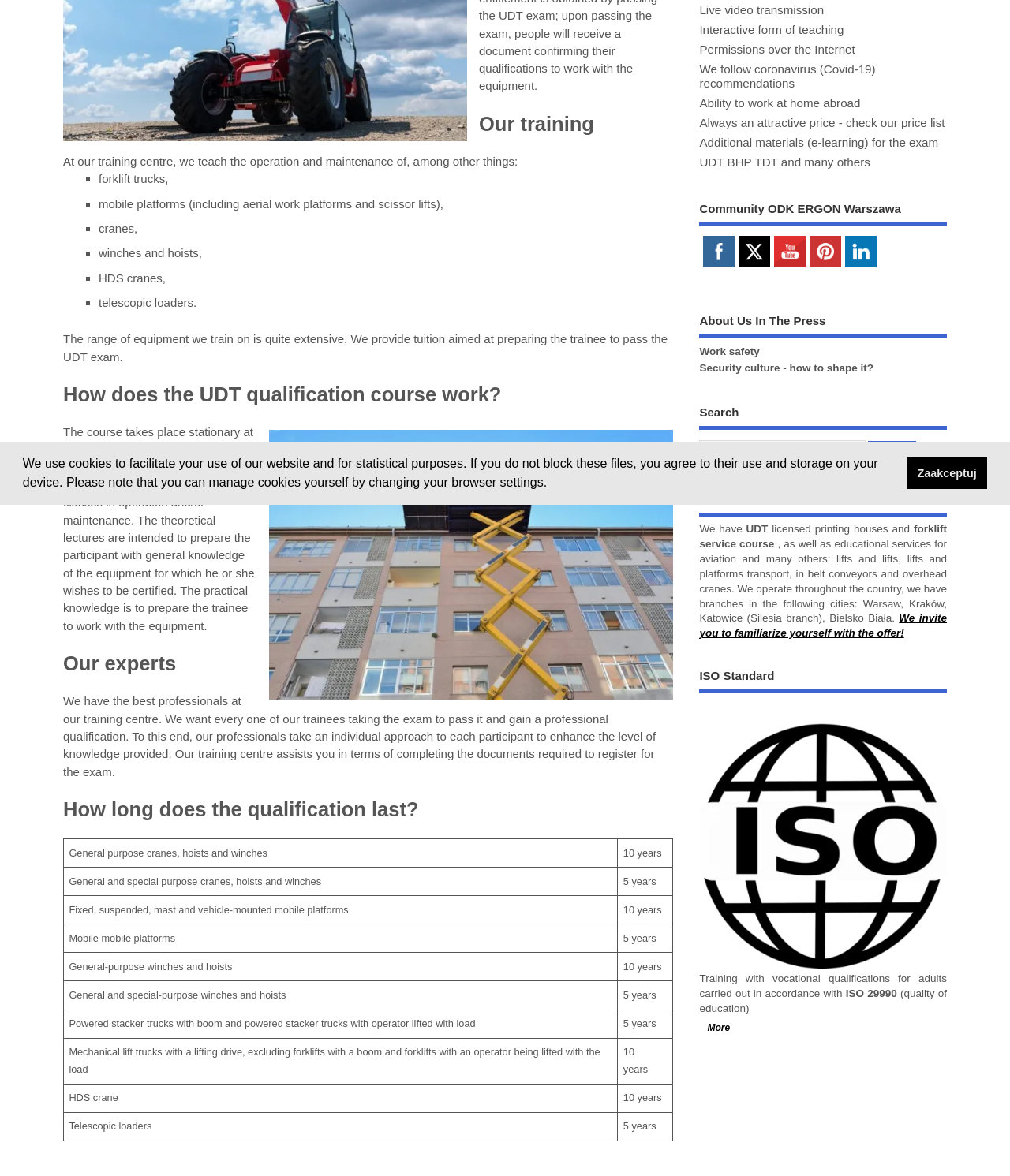Provide the bounding box coordinates for the specified HTML element described in this description: "name="s"". The coordinates should be four float numbers ranging from 0 to 1, in the format [left, top, right, bottom].

[0.693, 0.365, 0.857, 0.385]